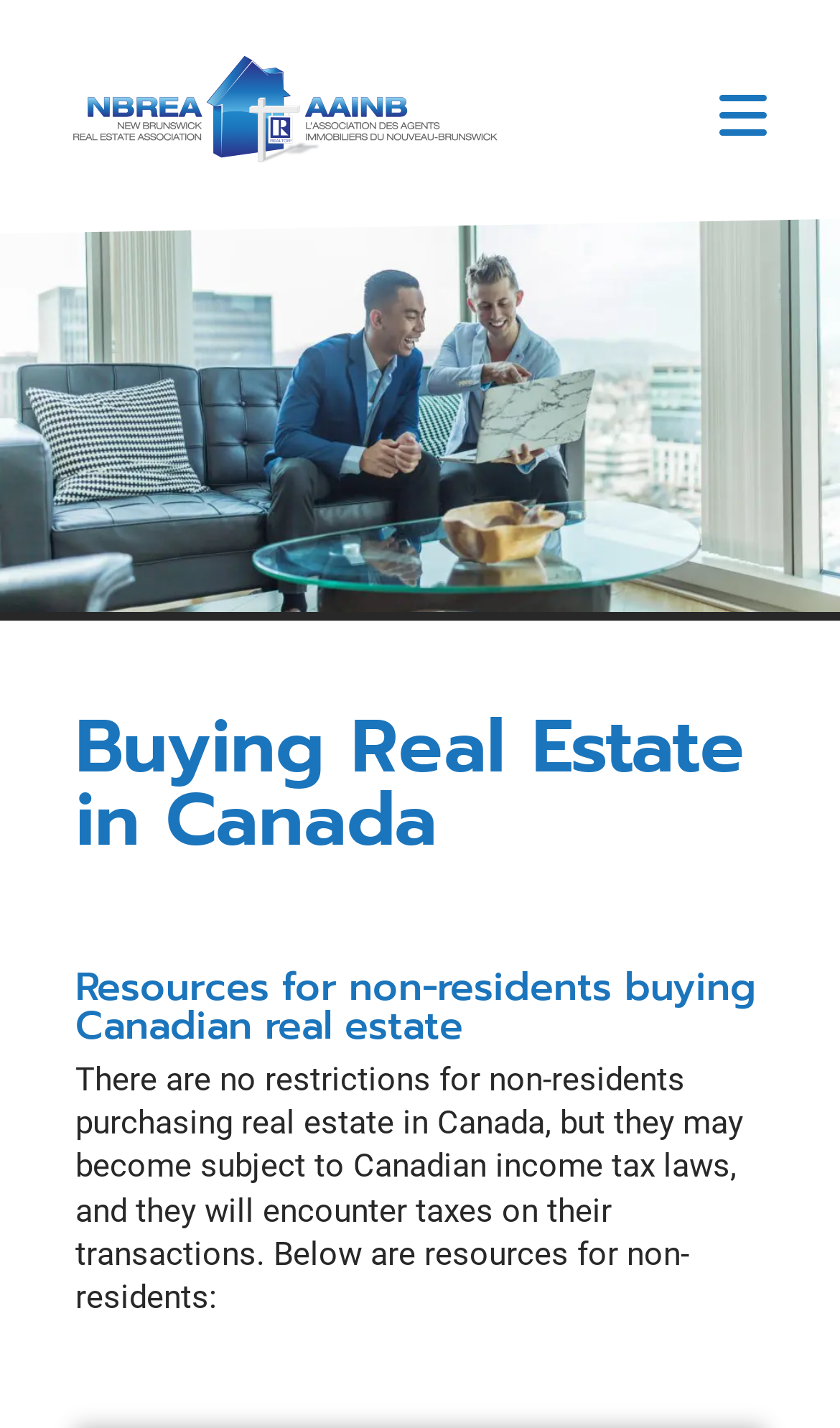Determine the bounding box coordinates of the UI element that matches the following description: "Got it!". The coordinates should be four float numbers between 0 and 1 in the format [left, top, right, bottom].

None